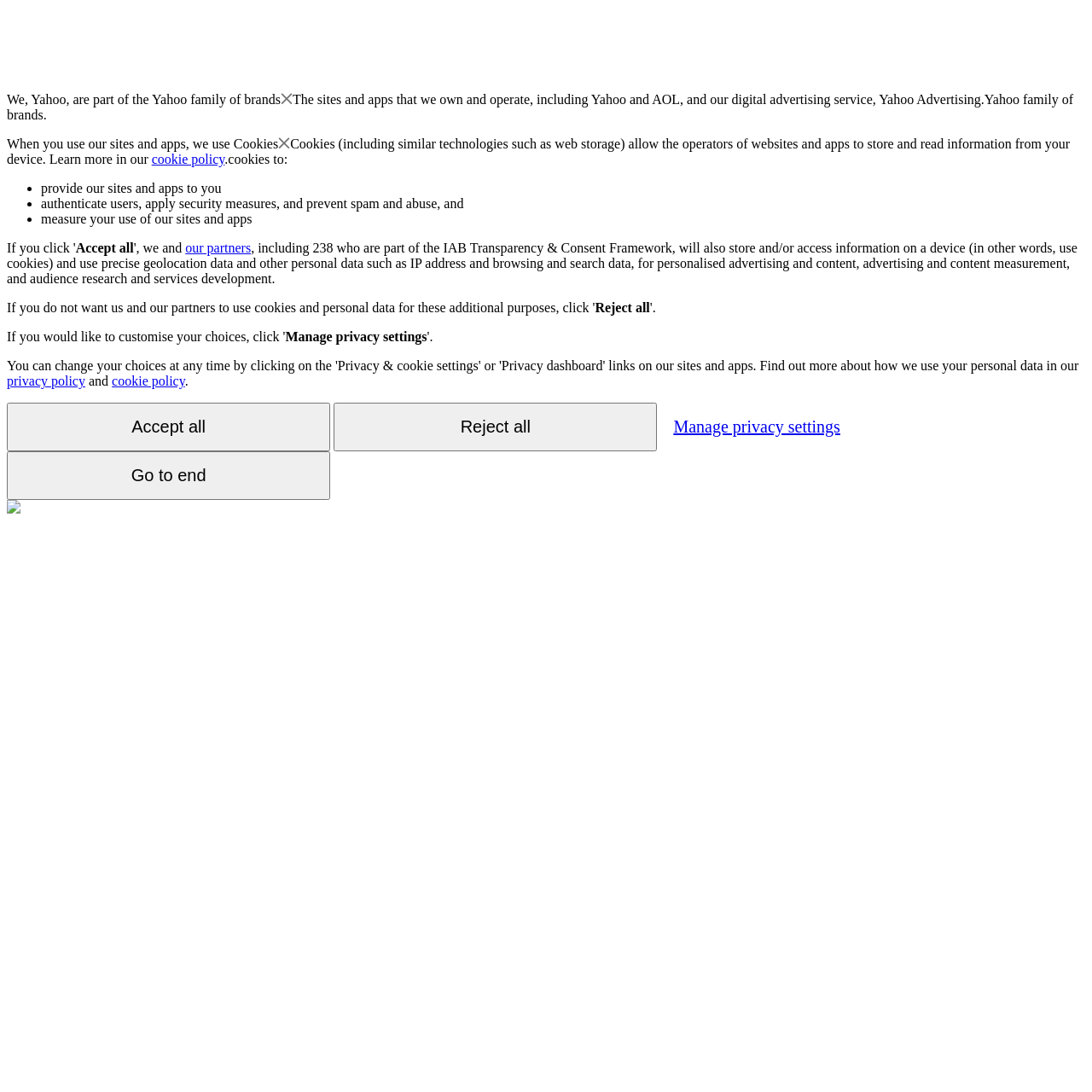Identify the bounding box for the UI element described as: "cookie policy". Ensure the coordinates are four float numbers between 0 and 1, formatted as [left, top, right, bottom].

[0.102, 0.342, 0.169, 0.355]